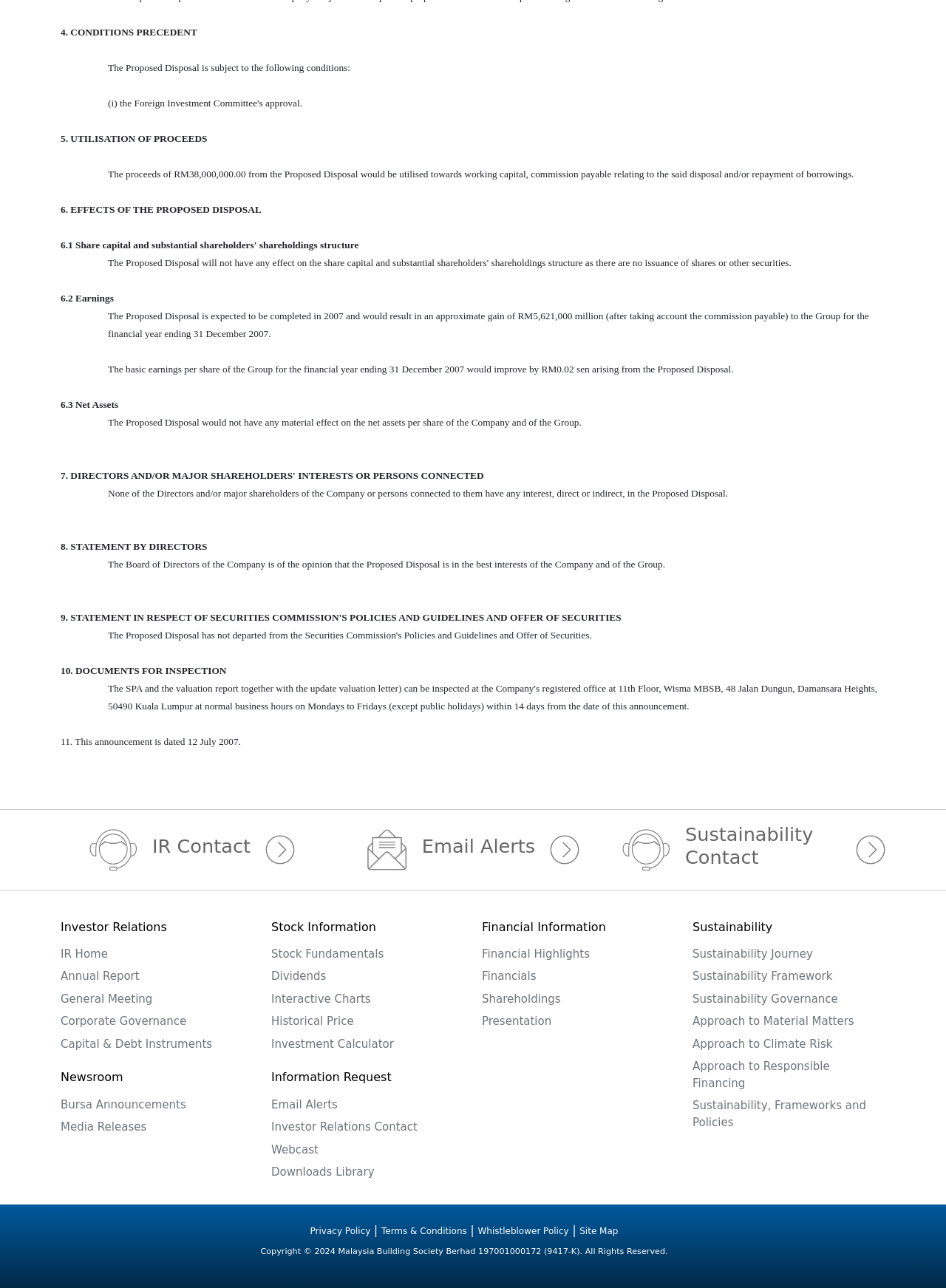What is the expected gain from the proposed disposal?
Using the image, answer in one word or phrase.

RM5,621,000 million